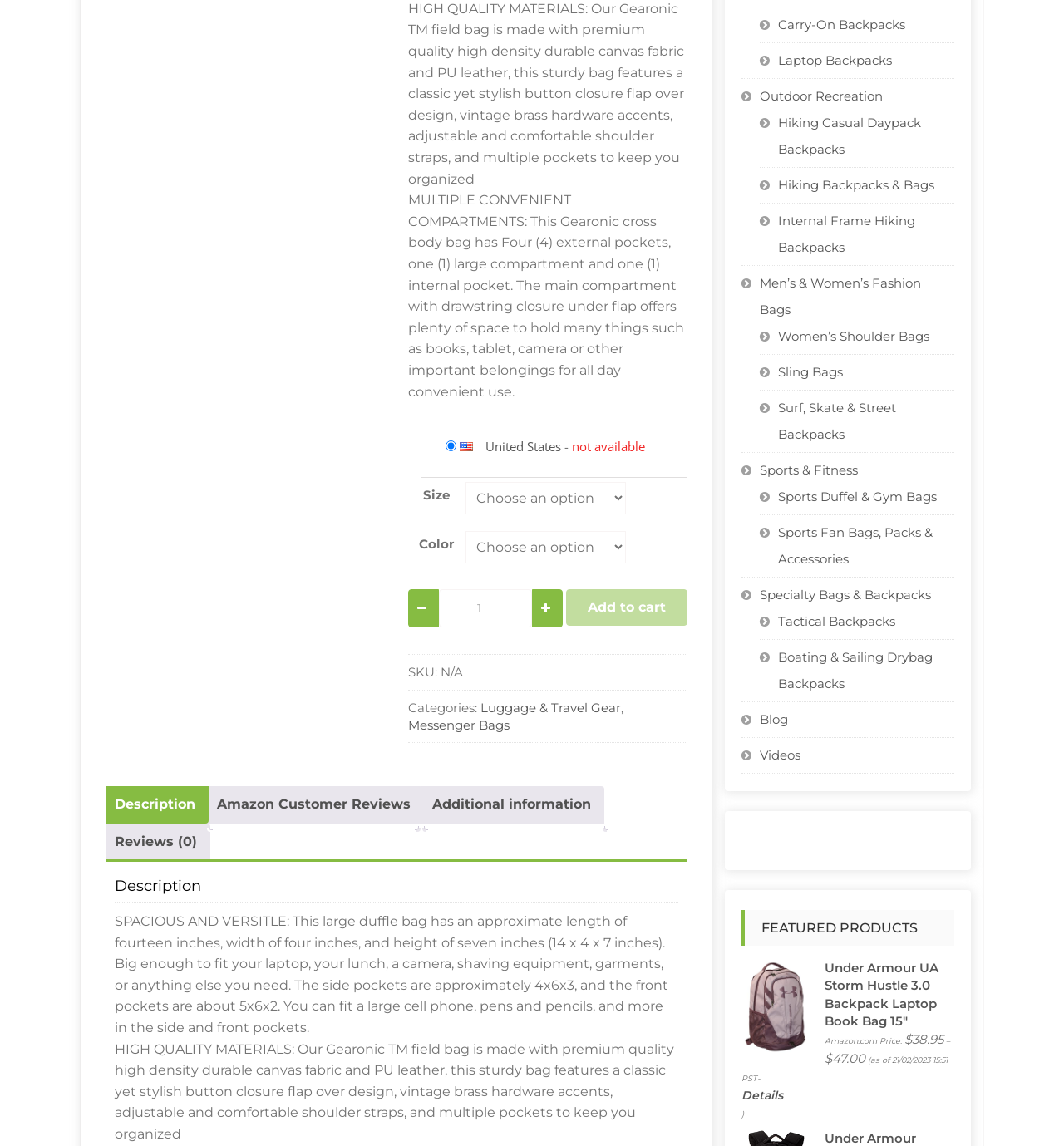Please find the bounding box coordinates of the element that must be clicked to perform the given instruction: "Choose a color". The coordinates should be four float numbers from 0 to 1, i.e., [left, top, right, bottom].

[0.437, 0.463, 0.588, 0.492]